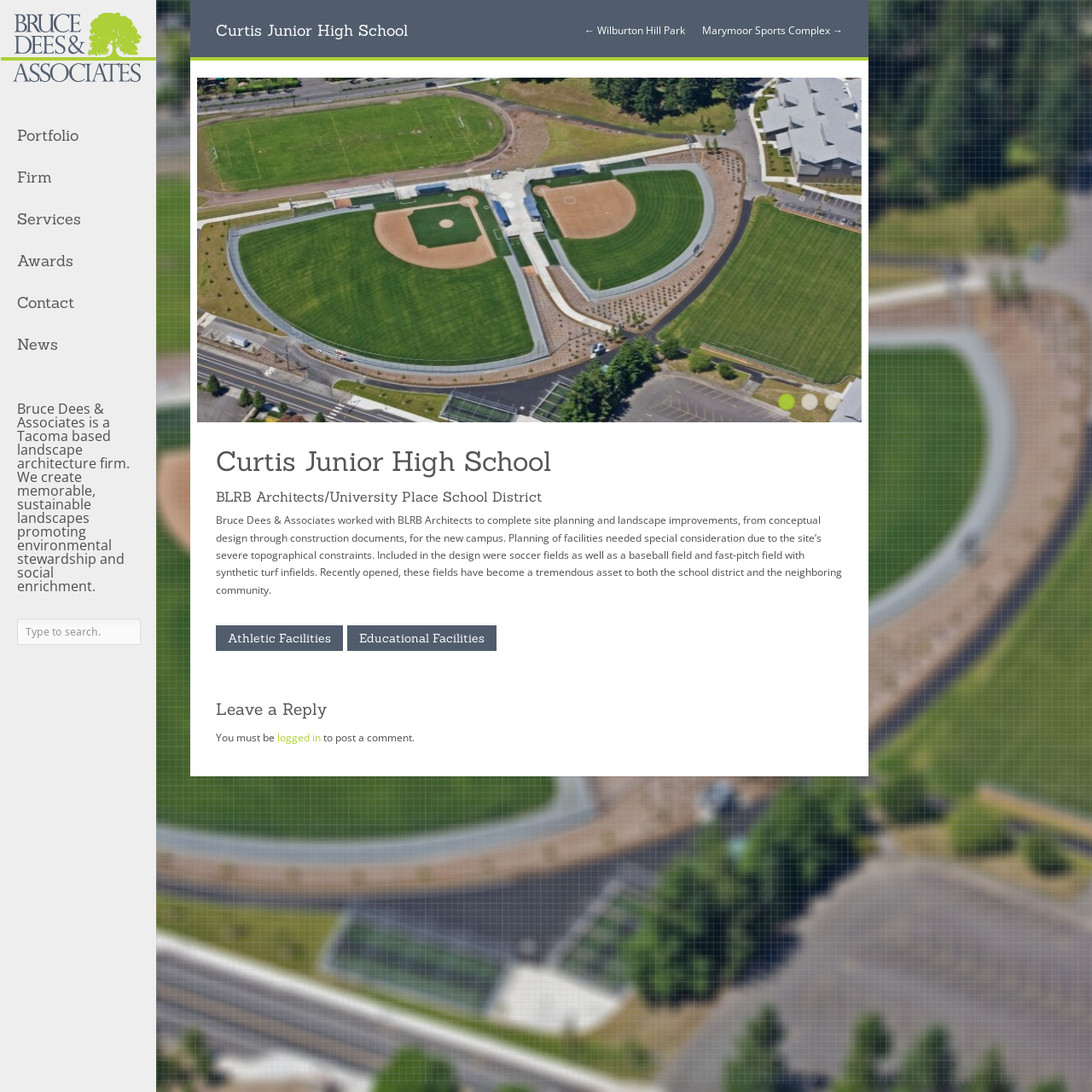Provide your answer in one word or a succinct phrase for the question: 
What is the purpose of the textbox at the top of the webpage?

Search